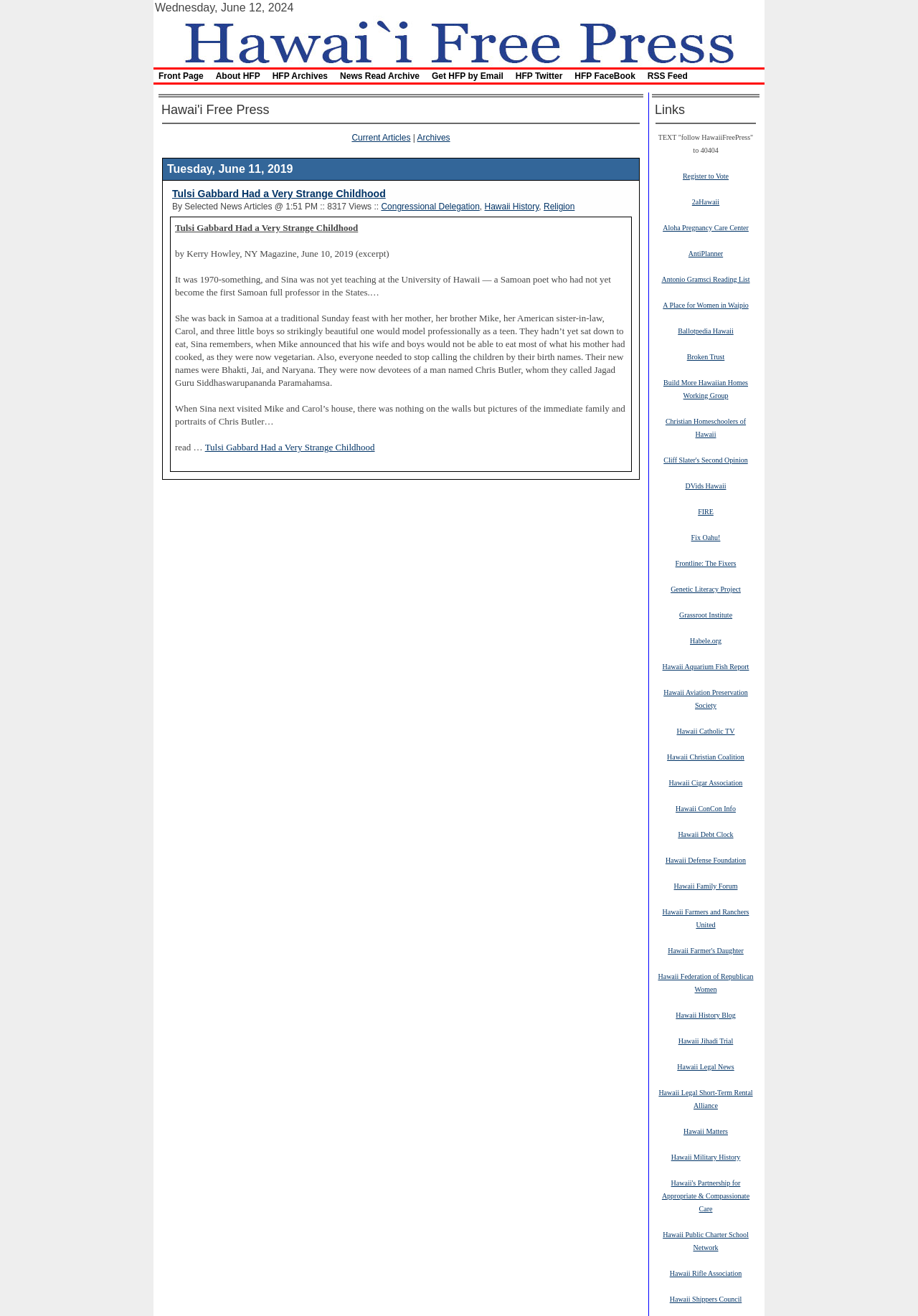Determine the bounding box coordinates for the clickable element required to fulfill the instruction: "Visit the 'Current Articles' page". Provide the coordinates as four float numbers between 0 and 1, i.e., [left, top, right, bottom].

[0.383, 0.101, 0.447, 0.108]